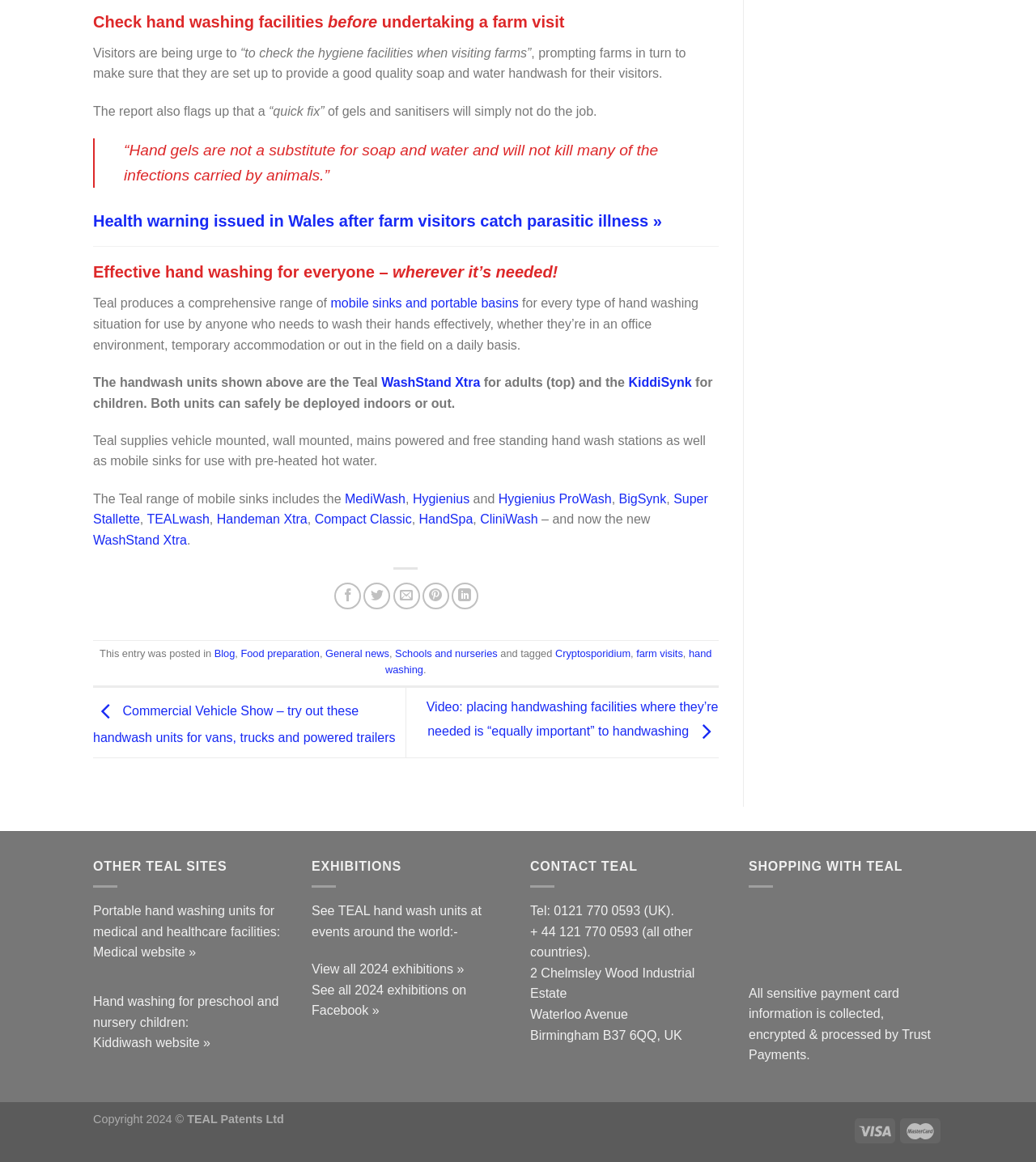Determine the bounding box coordinates of the section to be clicked to follow the instruction: "Click on 'Health warning issued in Wales after farm visitors catch parasitic illness »'". The coordinates should be given as four float numbers between 0 and 1, formatted as [left, top, right, bottom].

[0.09, 0.183, 0.639, 0.198]